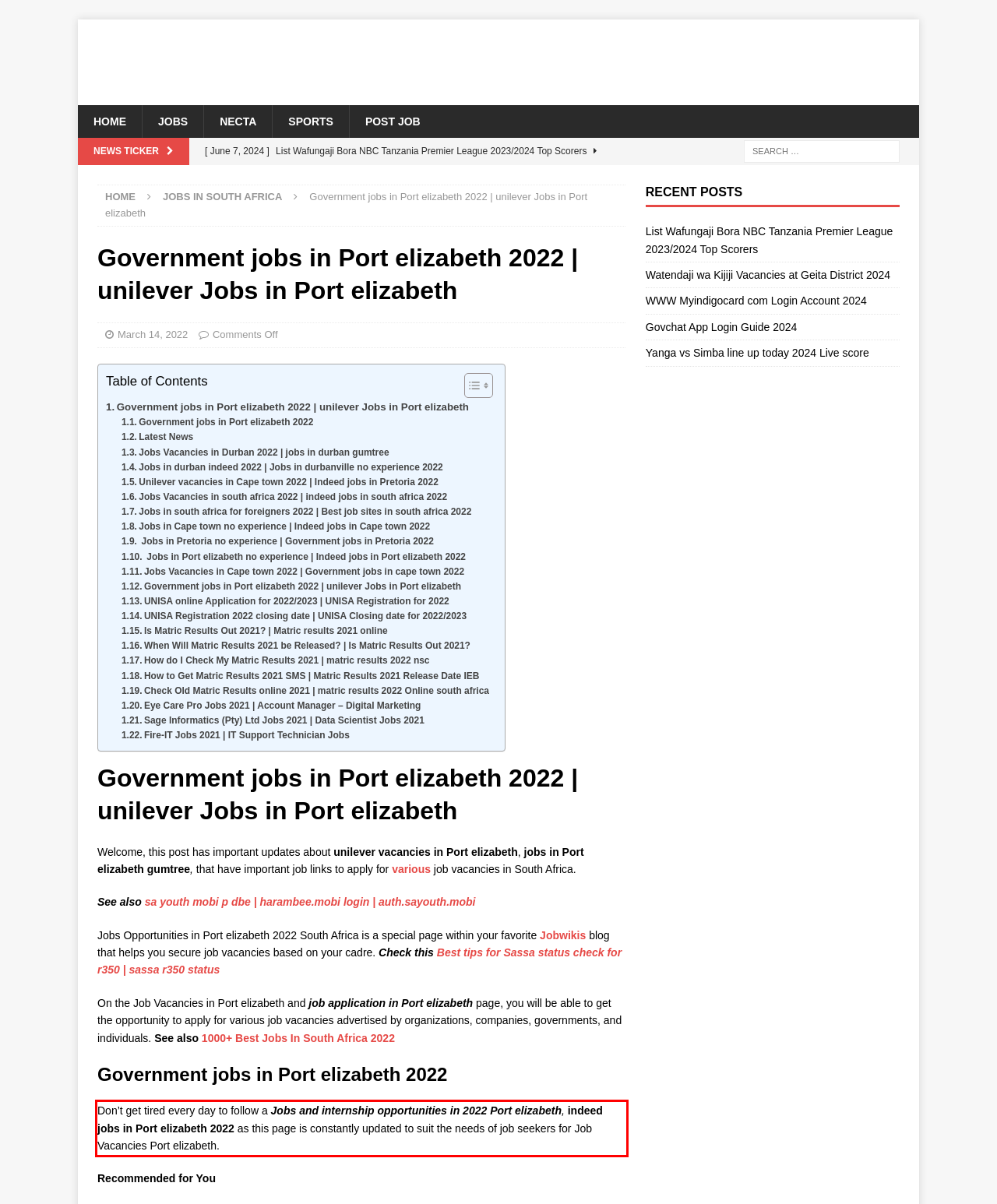Examine the webpage screenshot, find the red bounding box, and extract the text content within this marked area.

Don’t get tired every day to follow a Jobs and internship opportunities in 2022 Port elizabeth, indeed jobs in Port elizabeth 2022 as this page is constantly updated to suit the needs of job seekers for Job Vacancies Port elizabeth.